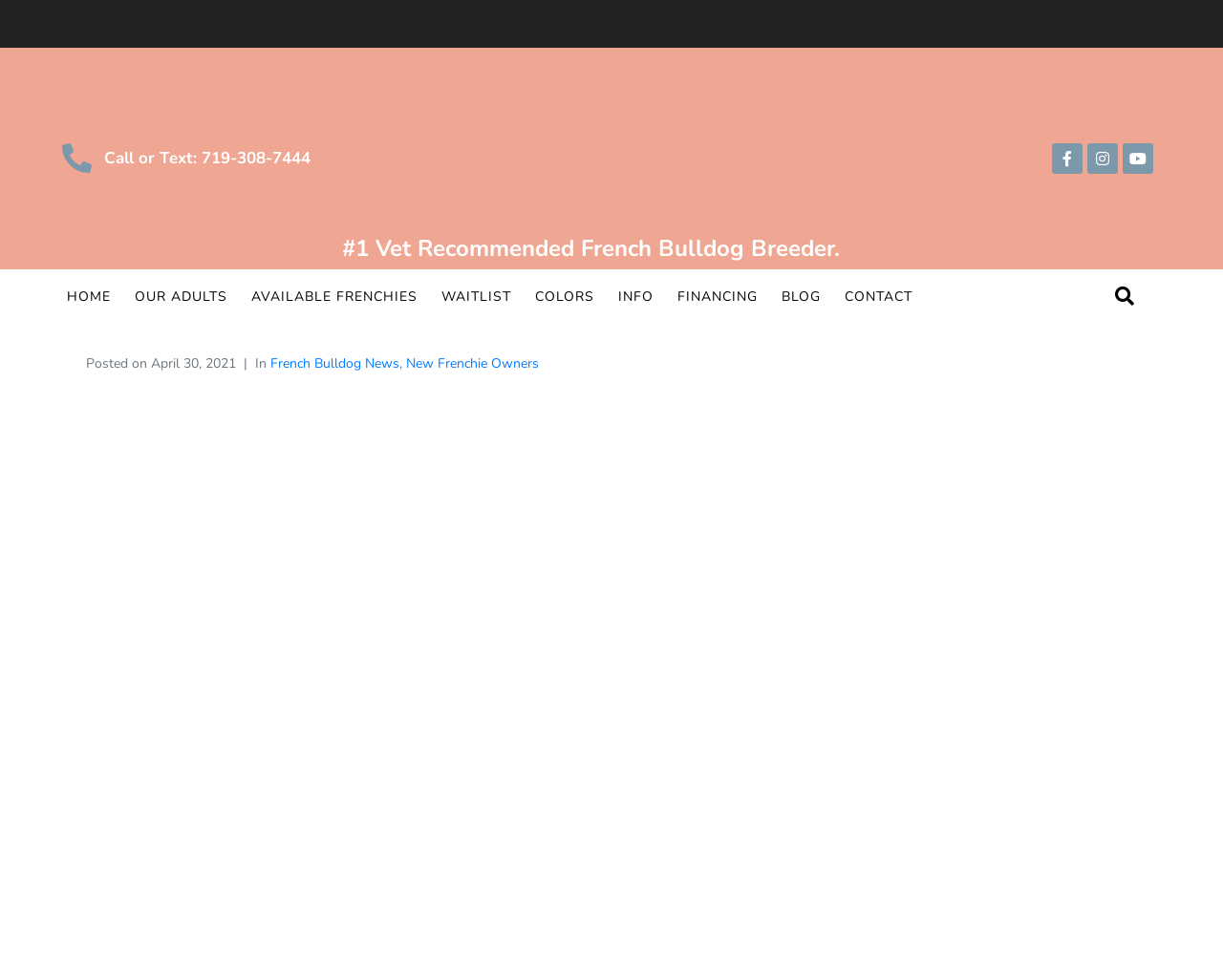Provide a thorough description of the webpage you see.

This webpage is about French Bulldogs, specifically discussing when to take them to the park. At the top, there is a phone number and social media links, including Facebook, Instagram, and YouTube. Below that, there is a heading that reads "#1 Vet Recommended French Bulldog Breeder." 

On the left side, there is a navigation menu with links to various pages, including "HOME", "OUR ADULTS", "AVAILABLE FRENCHIES", "WAITLIST", "COLORS", "INFO", "FINANCING", "BLOG", and "CONTACT". 

On the right side, there is a search bar. Below the navigation menu, there is an article with a title "How old should my French Bulldog be before being taken to the park?" The article is dated April 30, 2021, and is categorized under "French Bulldog News" and "New Frenchie Owners". The main content of the article is not explicitly stated, but it likely discusses the ideal age for taking a French Bulldog to the park, which is mentioned in the meta description as around 16 weeks old.